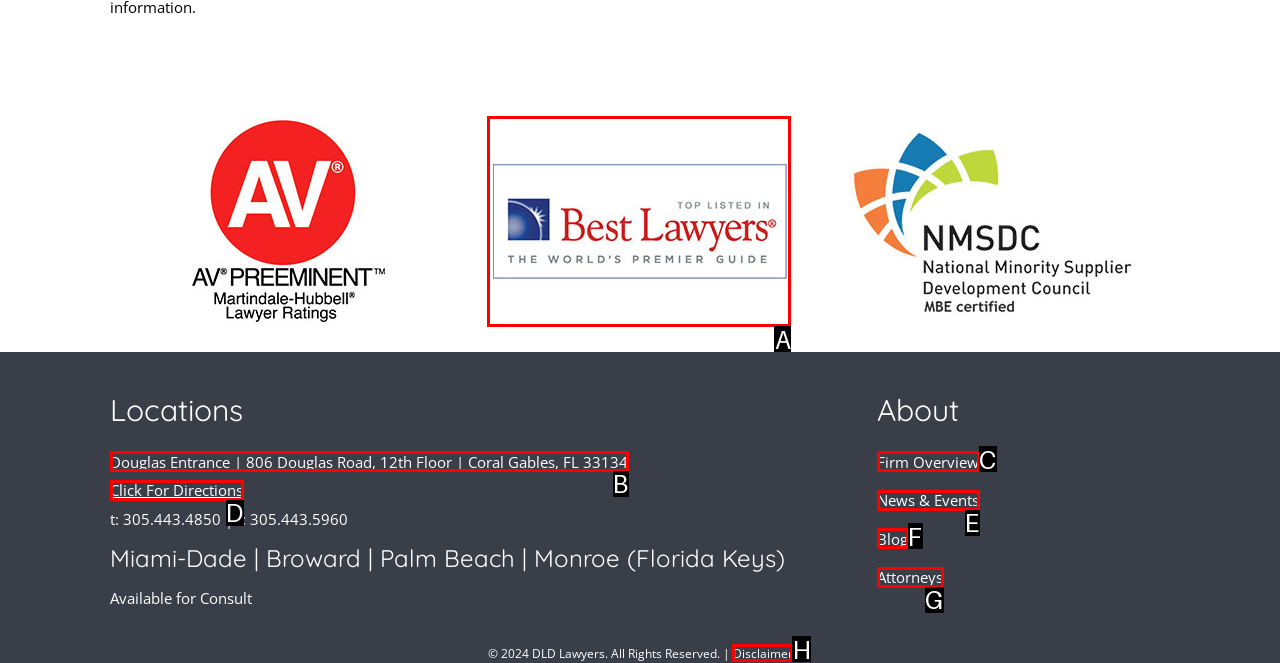Given the task: View Douglas Entrance location details, tell me which HTML element to click on.
Answer with the letter of the correct option from the given choices.

B